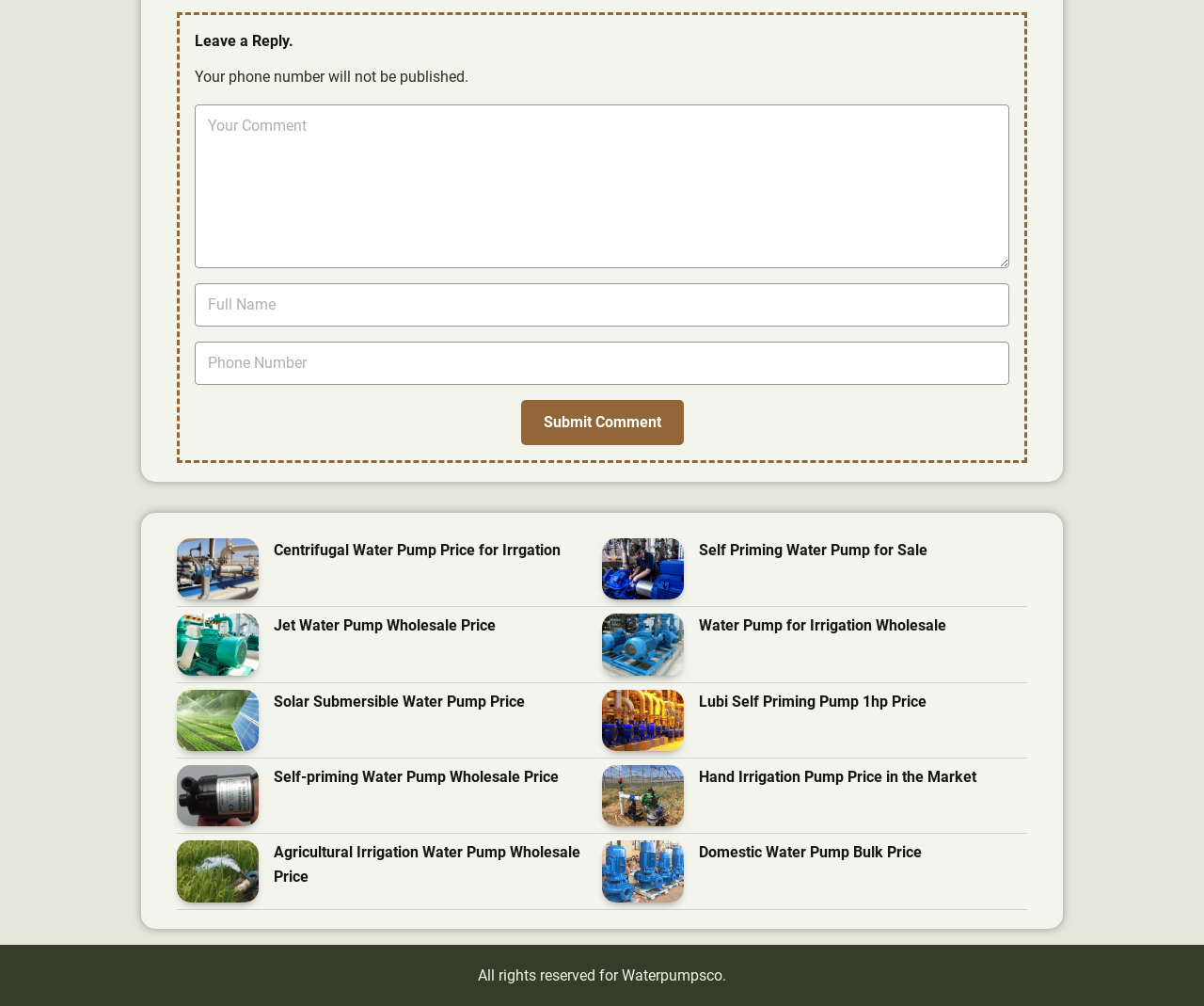Determine the bounding box coordinates of the clickable element necessary to fulfill the instruction: "View Jet Water Pump Wholesale Price". Provide the coordinates as four float numbers within the 0 to 1 range, i.e., [left, top, right, bottom].

[0.147, 0.61, 0.215, 0.671]